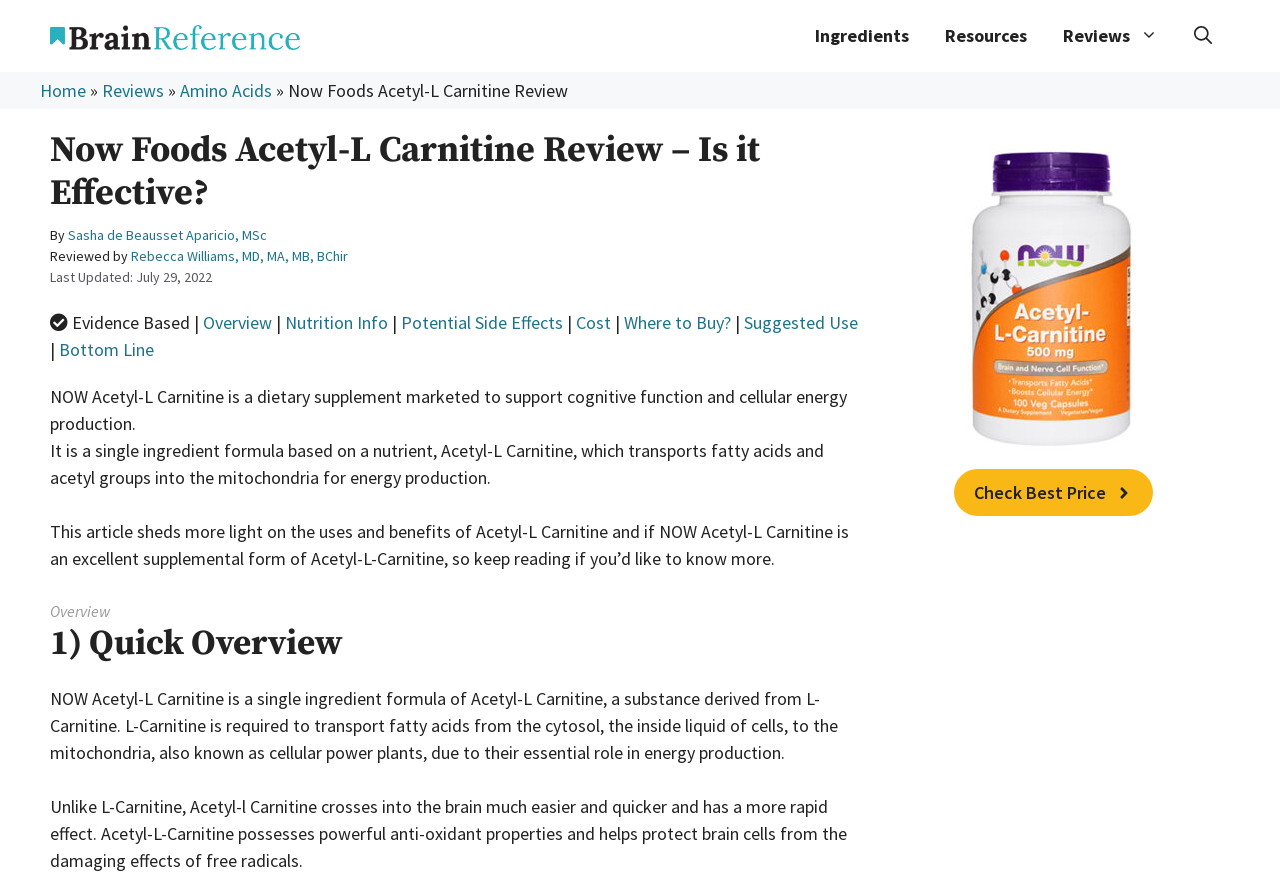Who reviewed this article?
Give a single word or phrase answer based on the content of the image.

Rebecca Williams, MD, MA, MB, BChir